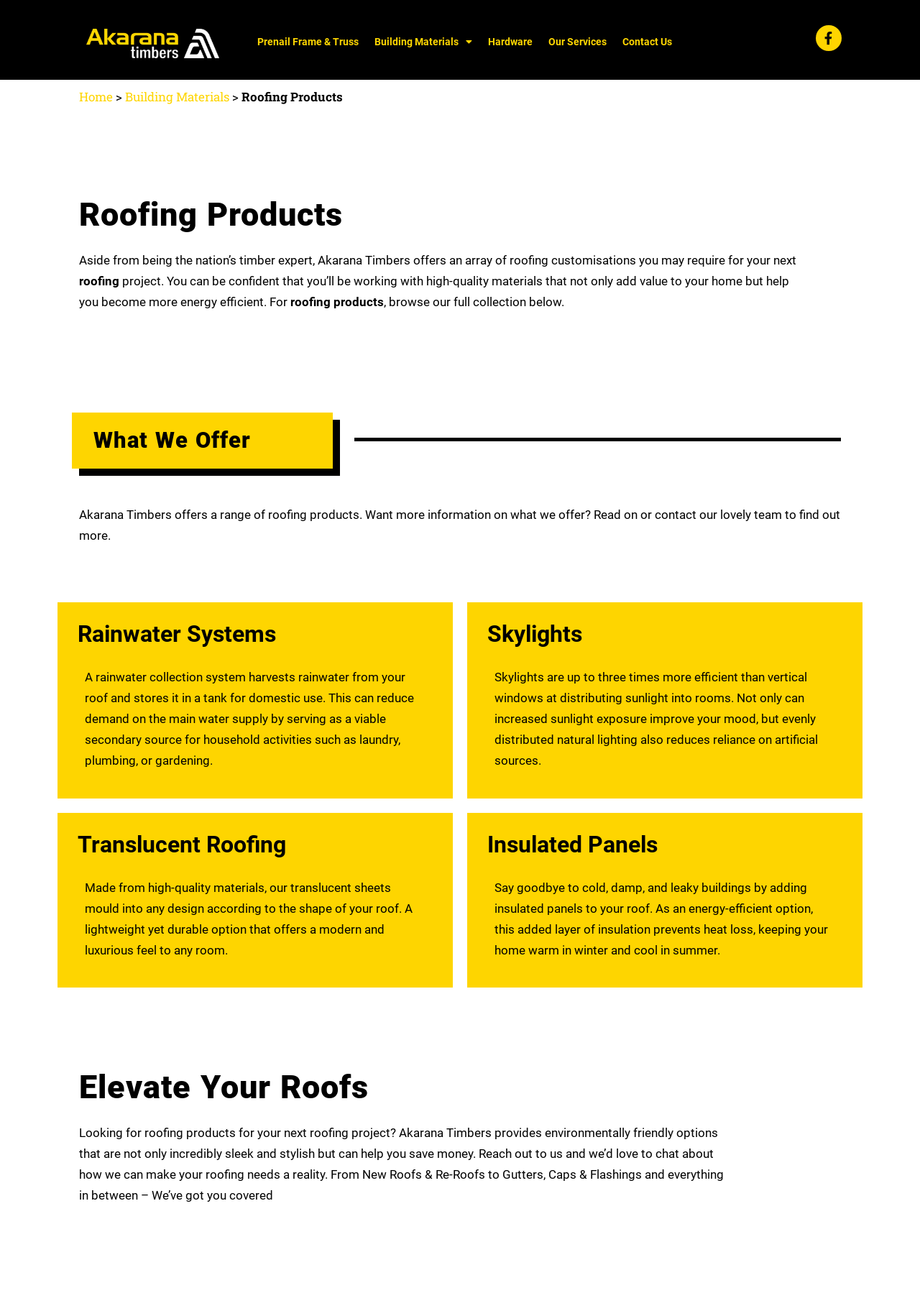Find the bounding box coordinates for the area you need to click to carry out the instruction: "Contact Us". The coordinates should be four float numbers between 0 and 1, indicated as [left, top, right, bottom].

[0.668, 0.019, 0.739, 0.044]